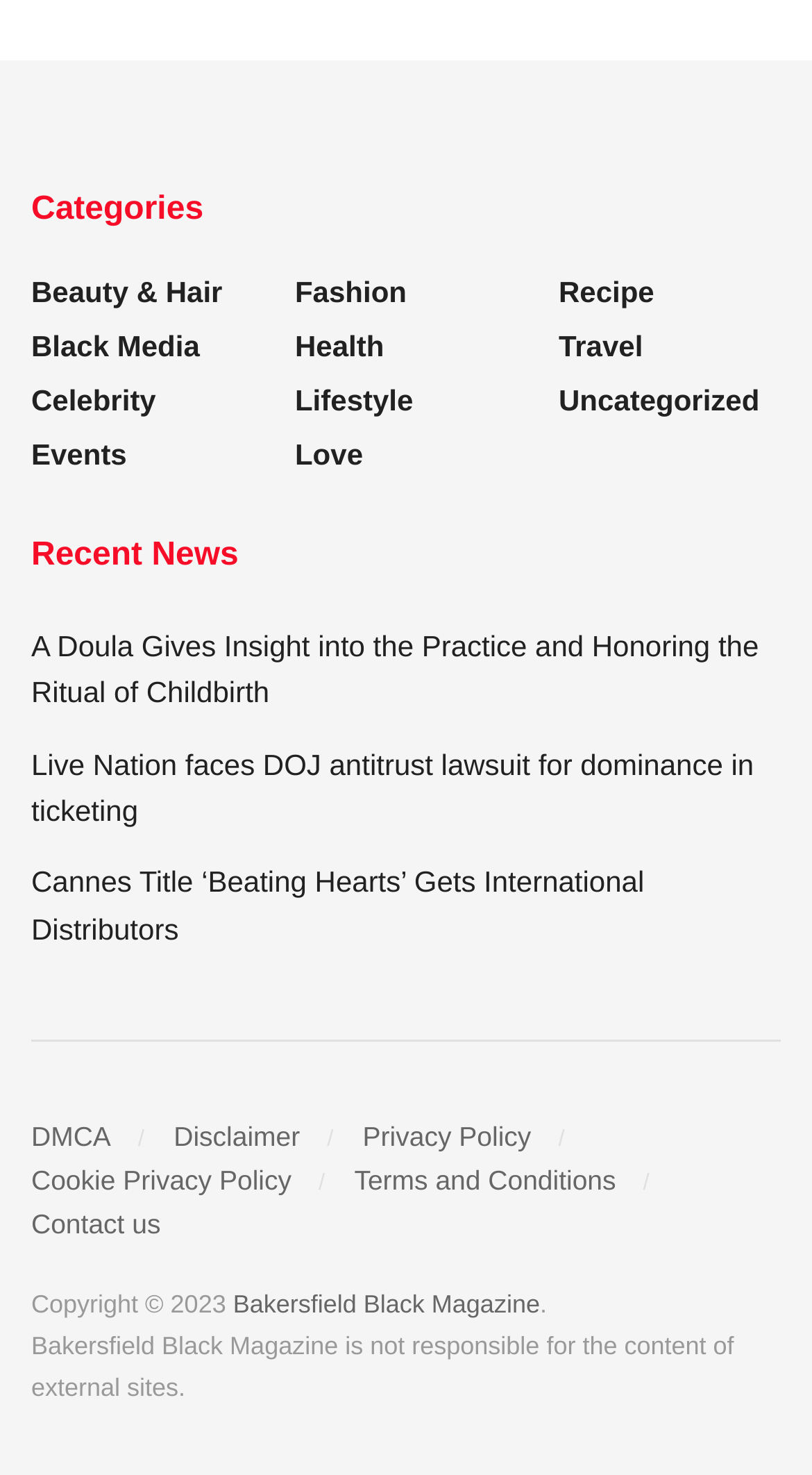Locate the bounding box coordinates of the area to click to fulfill this instruction: "Click on Internal link". The bounding box should be presented as four float numbers between 0 and 1, in the order [left, top, right, bottom].

None